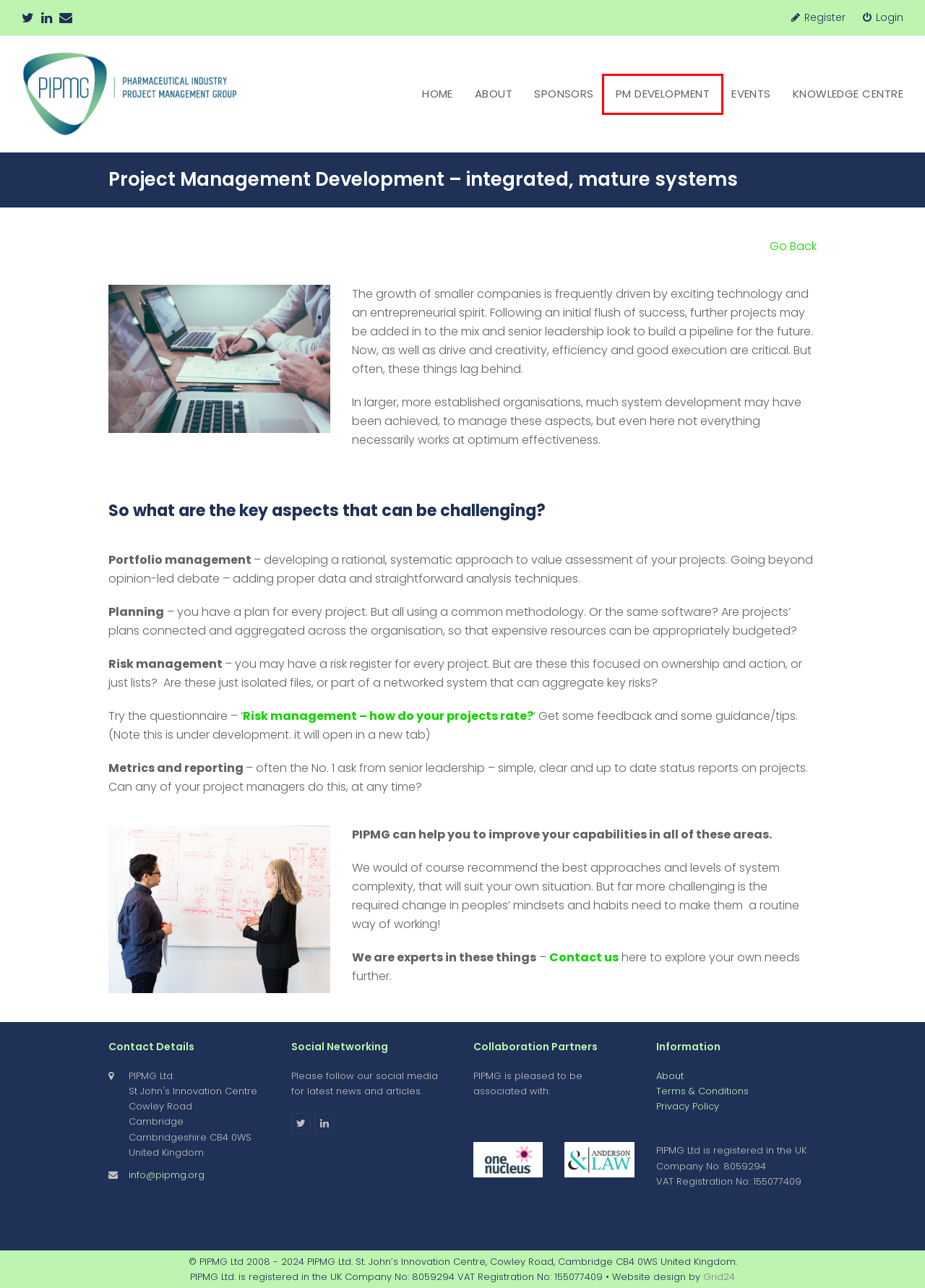Given a screenshot of a webpage with a red rectangle bounding box around a UI element, select the best matching webpage description for the new webpage that appears after clicking the highlighted element. The candidate descriptions are:
A. Website Design, Branding & Marketing Experts. Bicester, Oxfordshire
B. Home - PIPMG - Pharmaceutical Industry Project Management Group
C. Sponsors - PIPMG - Pharmaceutical Industry Project Management Group
D. Register - PIPMG - Pharmaceutical Industry Project Management Group
E. PIPMG Events - PIPMG - Pharmaceutical Industry Project Management Group
F. Terms & Conditions - PIPMG - Pharmaceutical Industry Project Management Group
G. Project Management Development - PIPMG - Pharmaceutical Industry Project Management Group
H. About - PIPMG - Pharmaceutical Industry Project Management Group

G